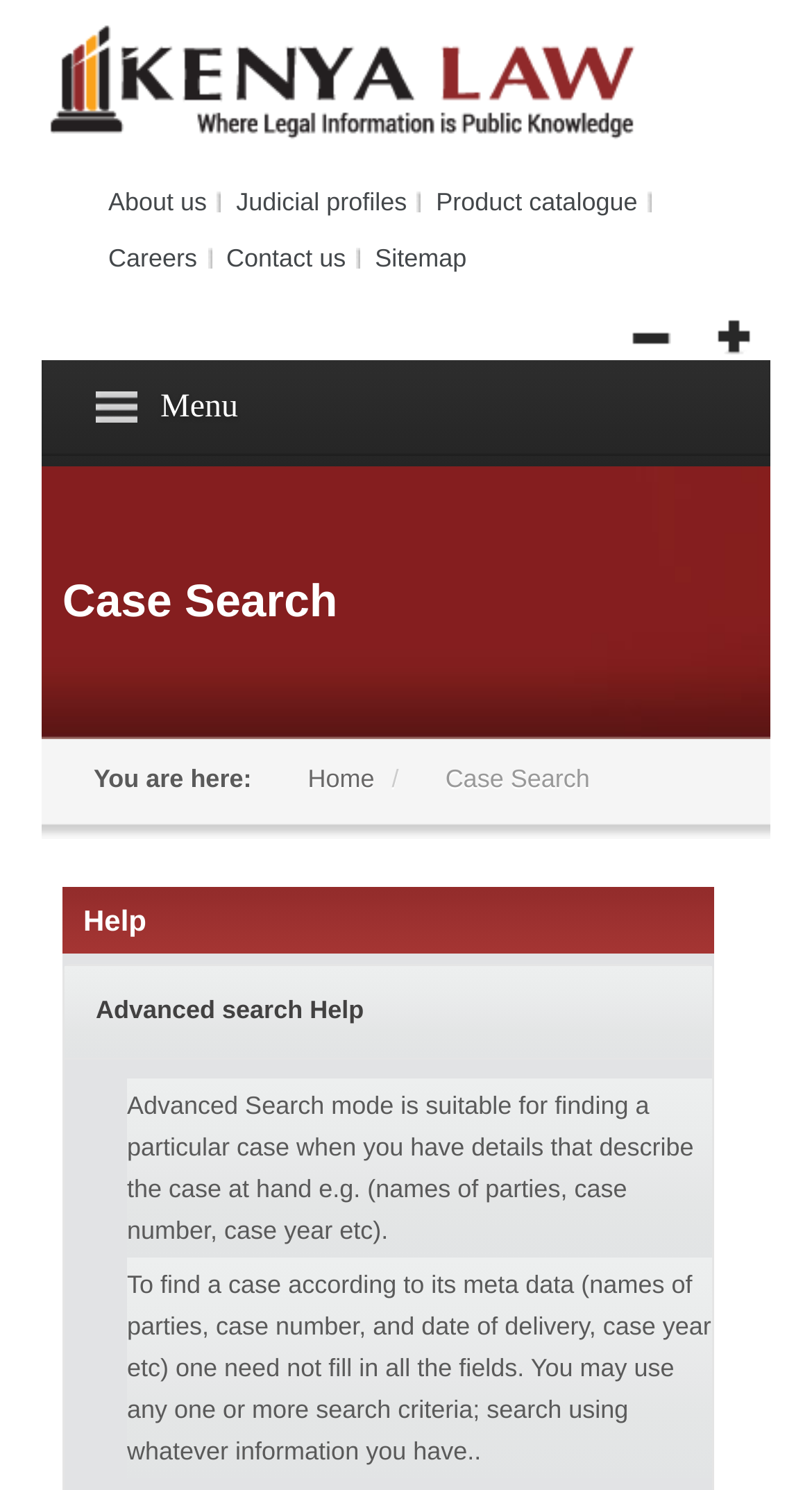How many words are in the 'You are here:' static text?
We need a detailed and meticulous answer to the question.

I counted the number of words in the 'You are here:' static text element and found that there are three words: 'You', 'are', and 'here'.